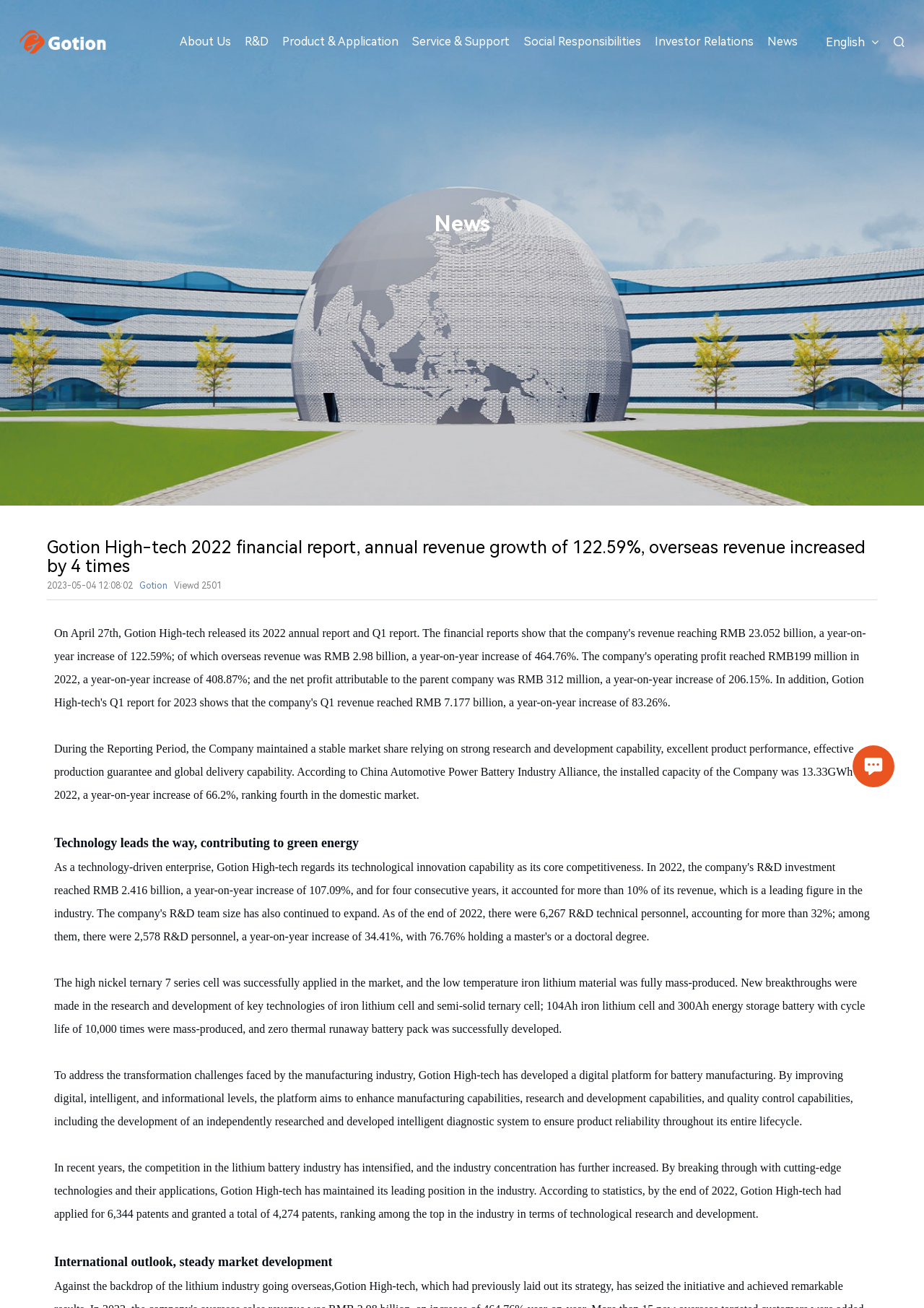What is the purpose of the digital platform developed by the company?
Give a single word or phrase answer based on the content of the image.

To enhance manufacturing capabilities